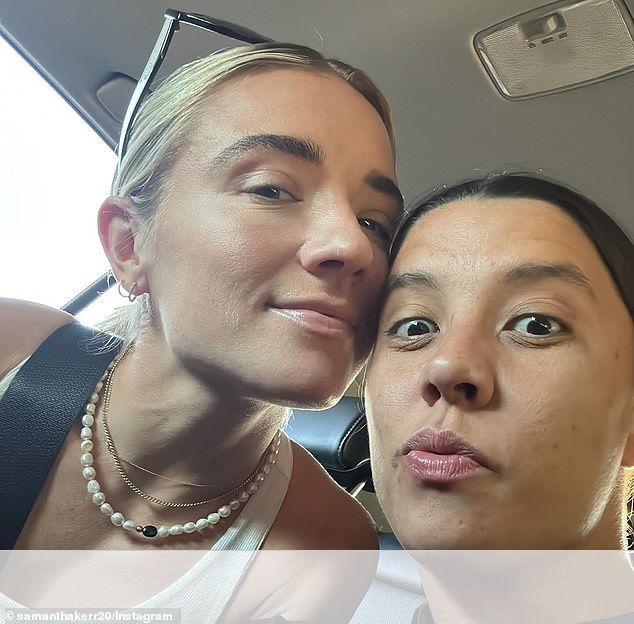Please provide a detailed answer to the question below based on the screenshot: 
What is Sam Kerr's profession?

The caption describes Sam Kerr as a celebrated Australian footballer, which implies that her profession is a footballer.